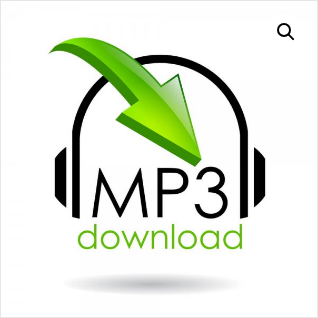What adds a musical context to the overall theme of the icon?
Answer the question with a detailed and thorough explanation.

The pair of black headphones framing the design of the icon adds a musical context to the overall theme, suggesting that the icon is related to audio or music downloads.